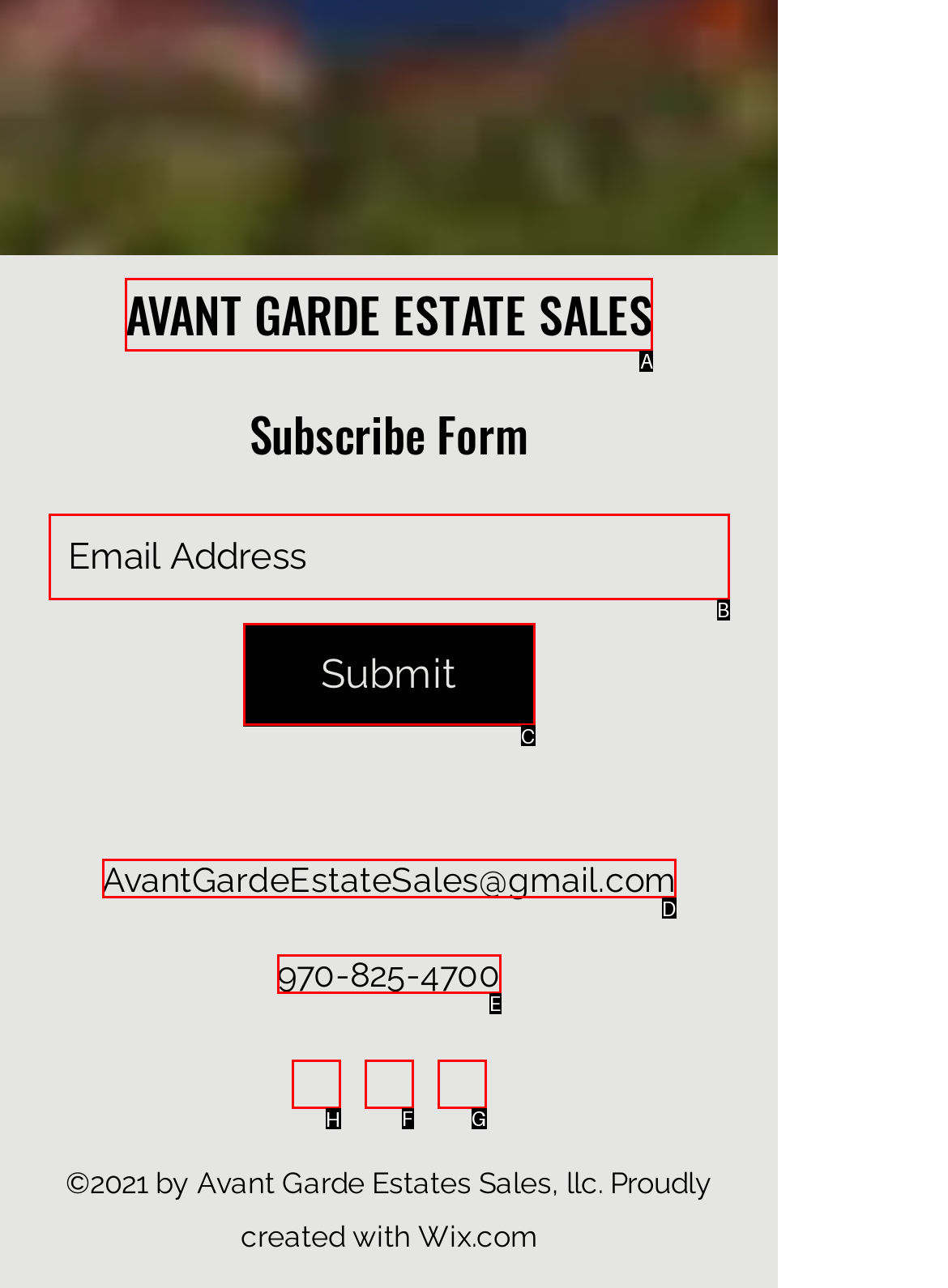Given the task: Visit Facebook page, point out the letter of the appropriate UI element from the marked options in the screenshot.

H